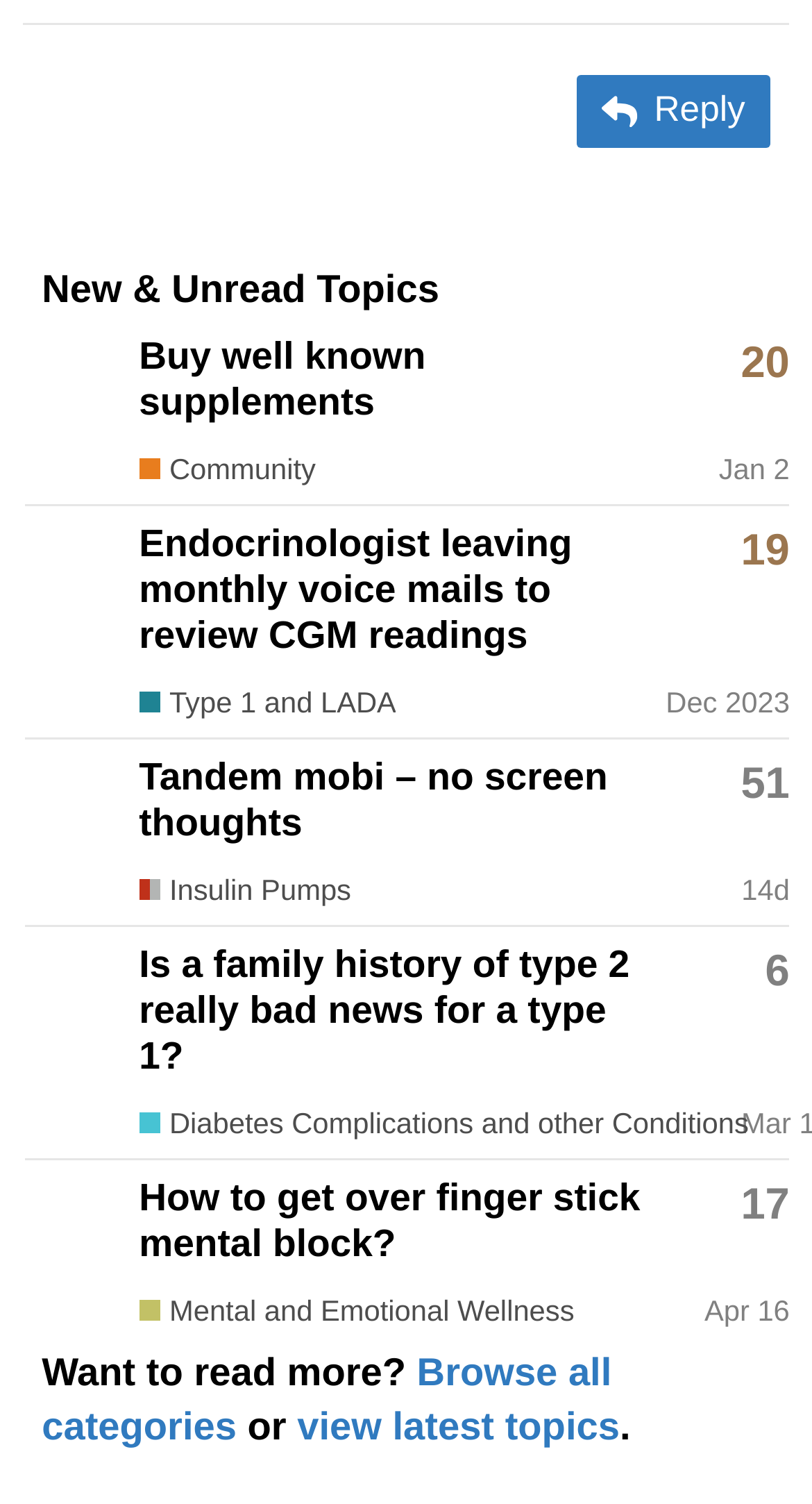Please identify the bounding box coordinates of the clickable area that will fulfill the following instruction: "Read a topic about insulin pumps". The coordinates should be in the format of four float numbers between 0 and 1, i.e., [left, top, right, bottom].

[0.029, 0.491, 0.973, 0.616]